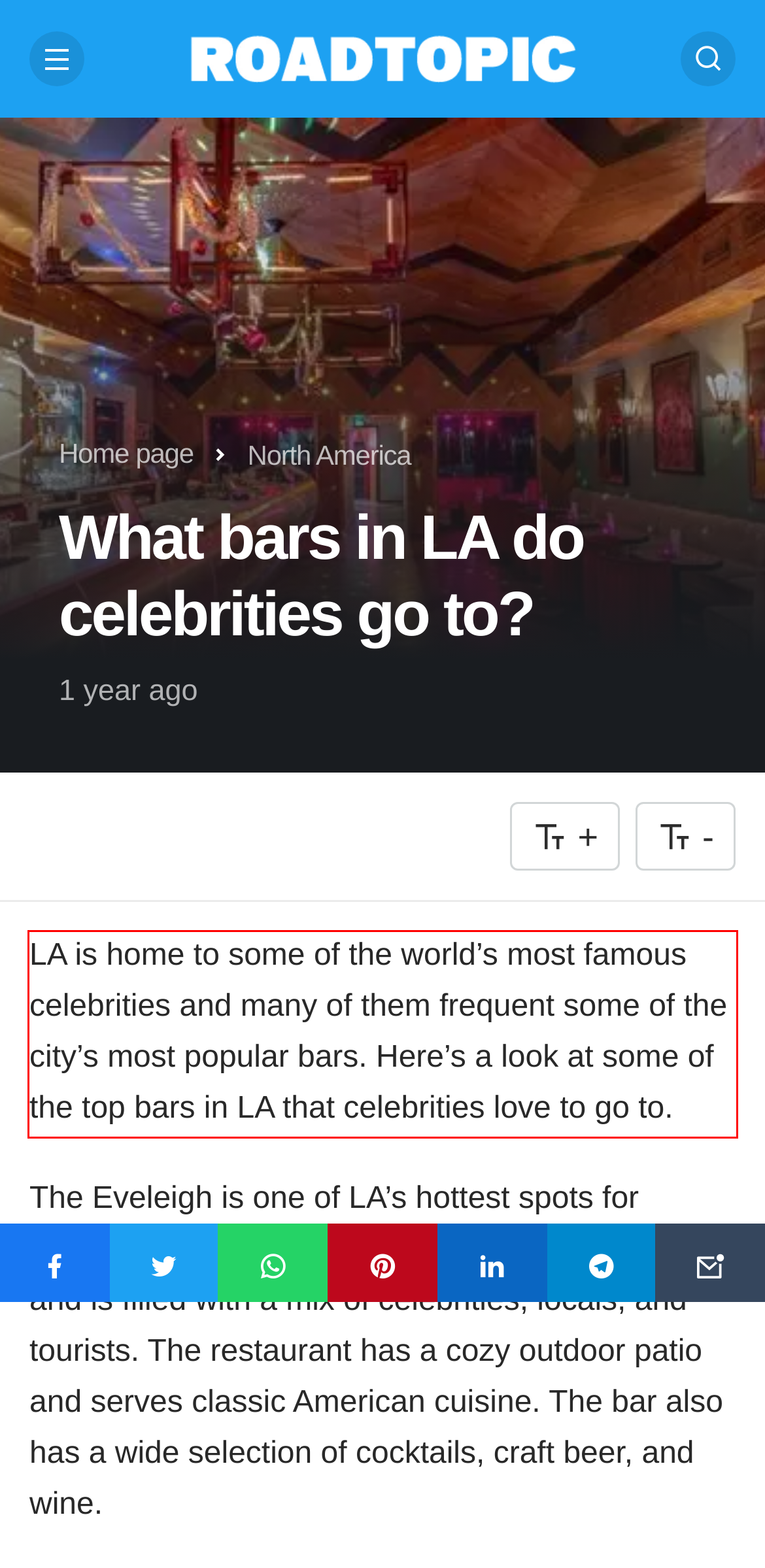Examine the webpage screenshot and use OCR to recognize and output the text within the red bounding box.

LA is home to some of the world’s most famous celebrities and many of them frequent some of the city’s most popular bars. Here’s a look at some of the top bars in LA that celebrities love to go to.